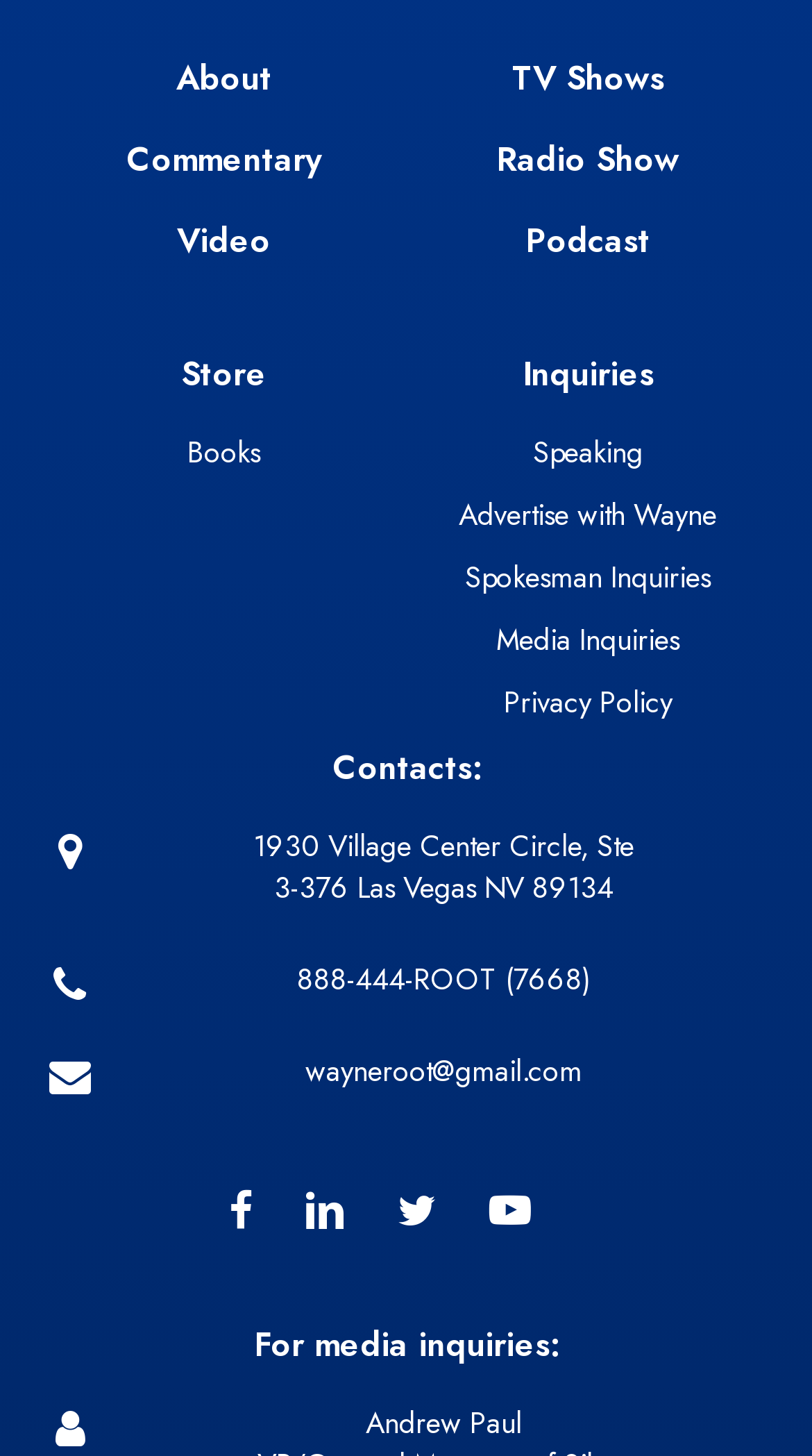Find and provide the bounding box coordinates for the UI element described with: "table saw’s".

None